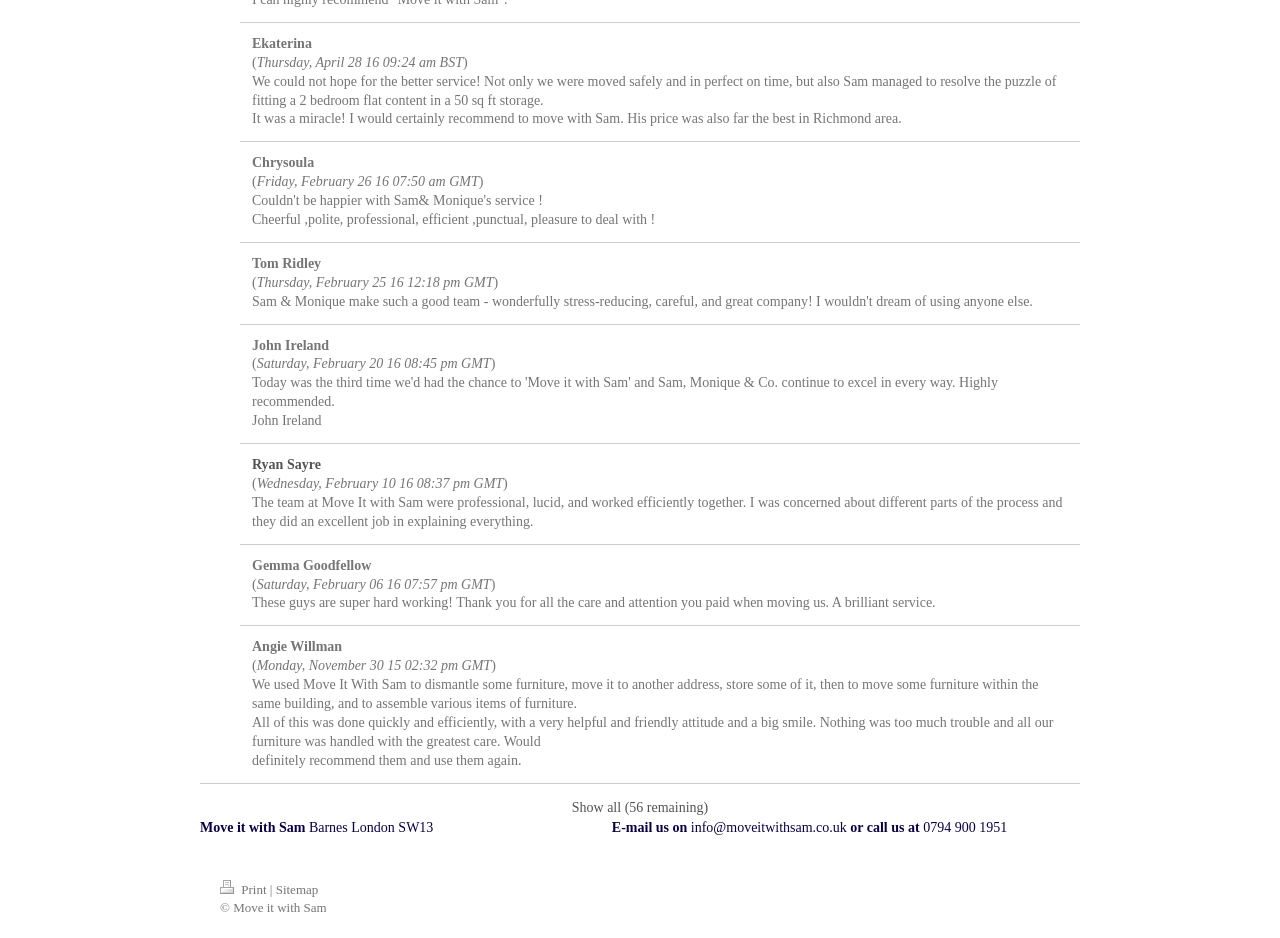What is the location of the moving company?
Answer briefly with a single word or phrase based on the image.

Barnes, London